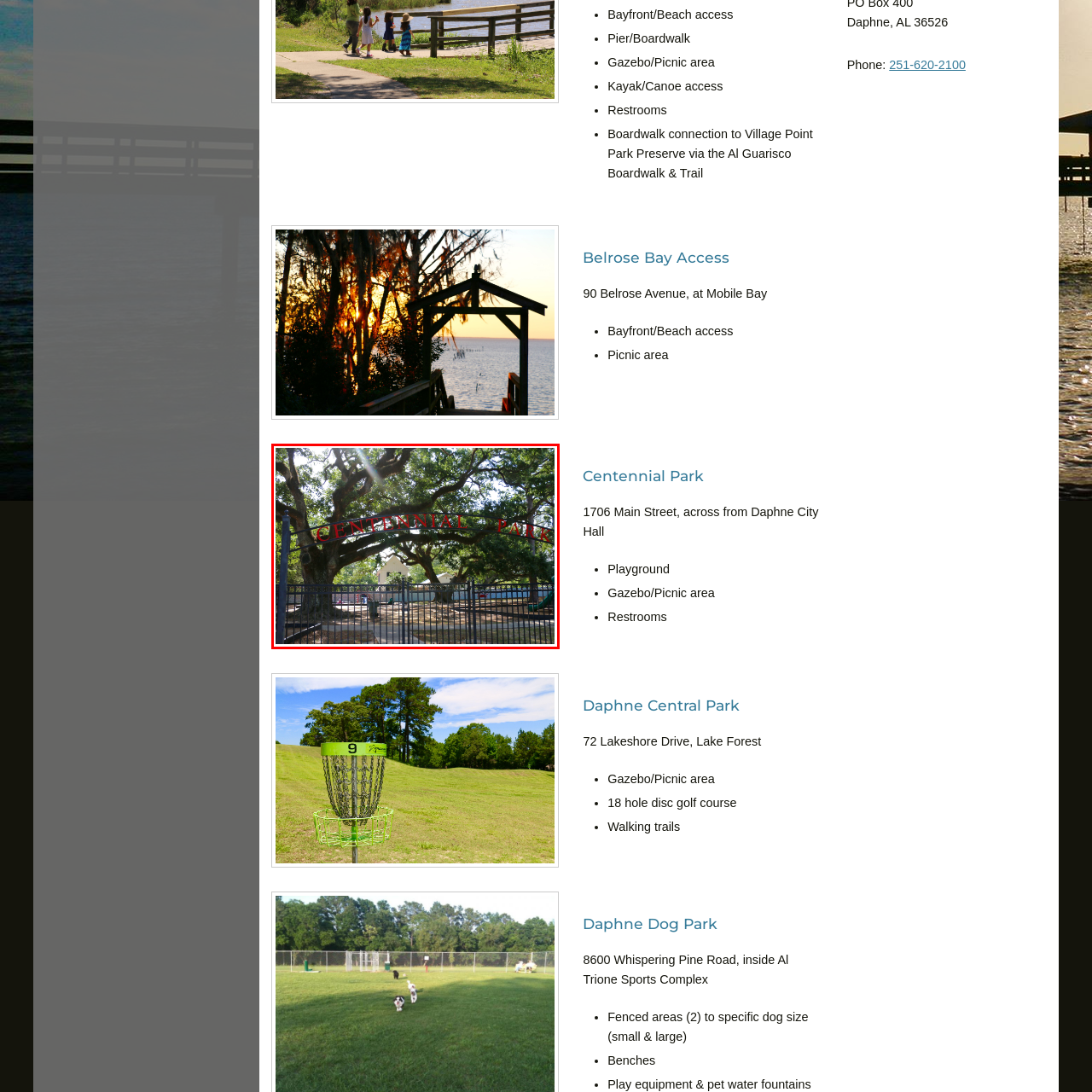What type of atmosphere is created by the mature trees?  
Look closely at the image marked by the red border and give a detailed response rooted in the visual details found within the image.

The lush, sprawling branches of mature trees surrounding the entrance of Centennial Park create a natural canopy, which in turn creates a serene atmosphere, making the park a peaceful retreat for visitors.